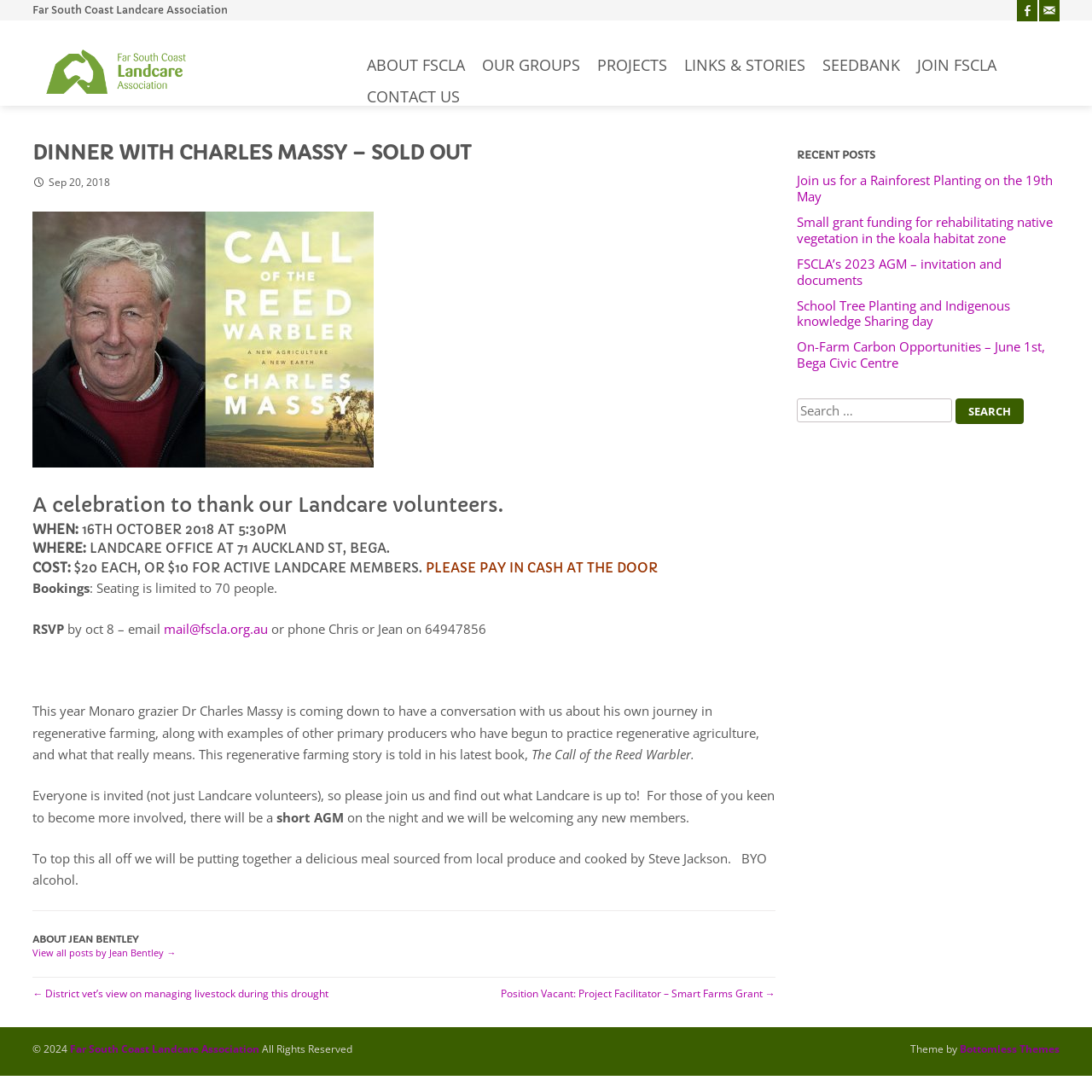Who is the author of the article?
Give a comprehensive and detailed explanation for the question.

I found the author of the article by looking at the footer section, where it says 'ABOUT JEAN BENTLEY'.